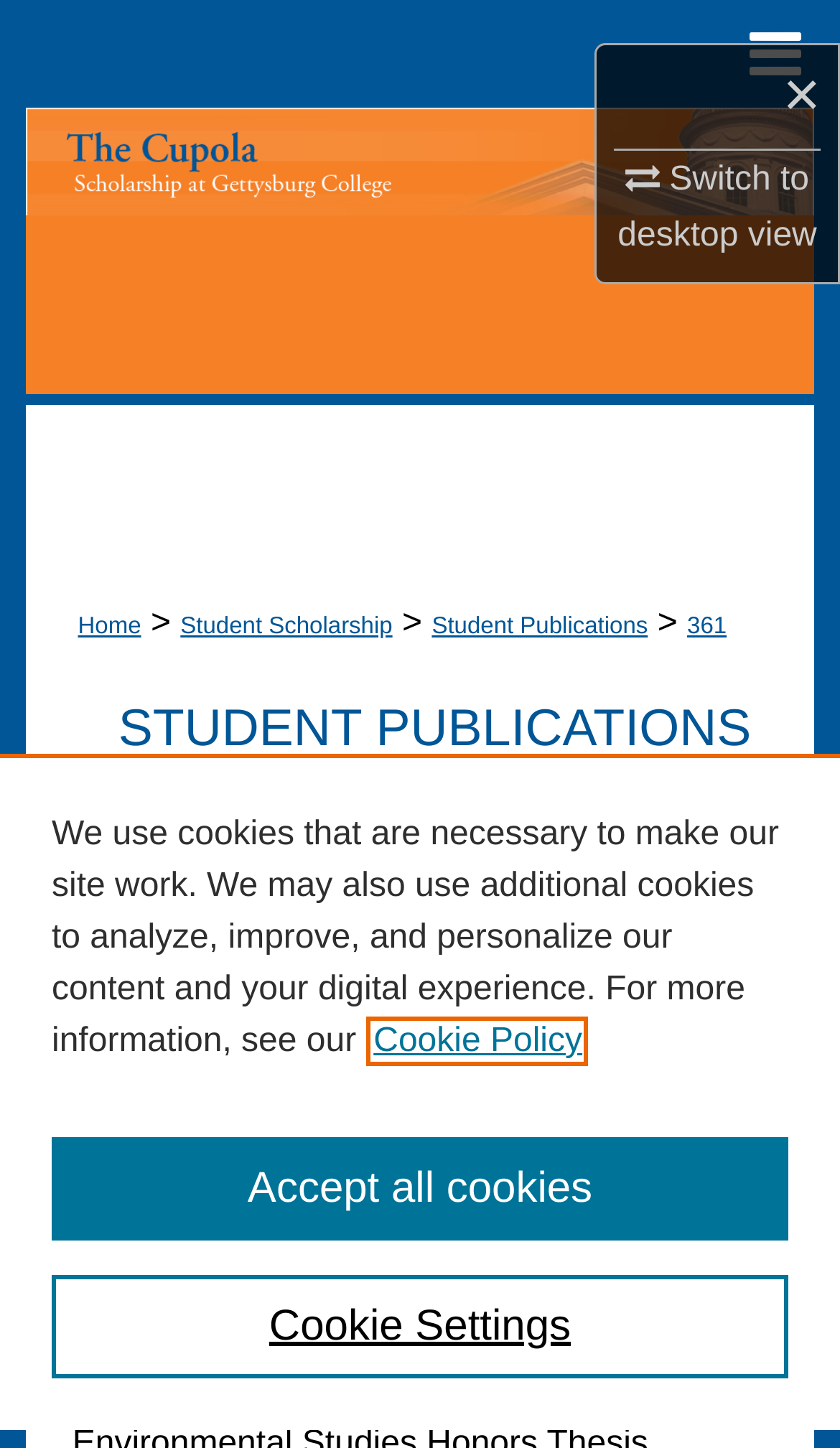From the given element description: "Accept all cookies", find the bounding box for the UI element. Provide the coordinates as four float numbers between 0 and 1, in the order [left, top, right, bottom].

[0.062, 0.785, 0.938, 0.857]